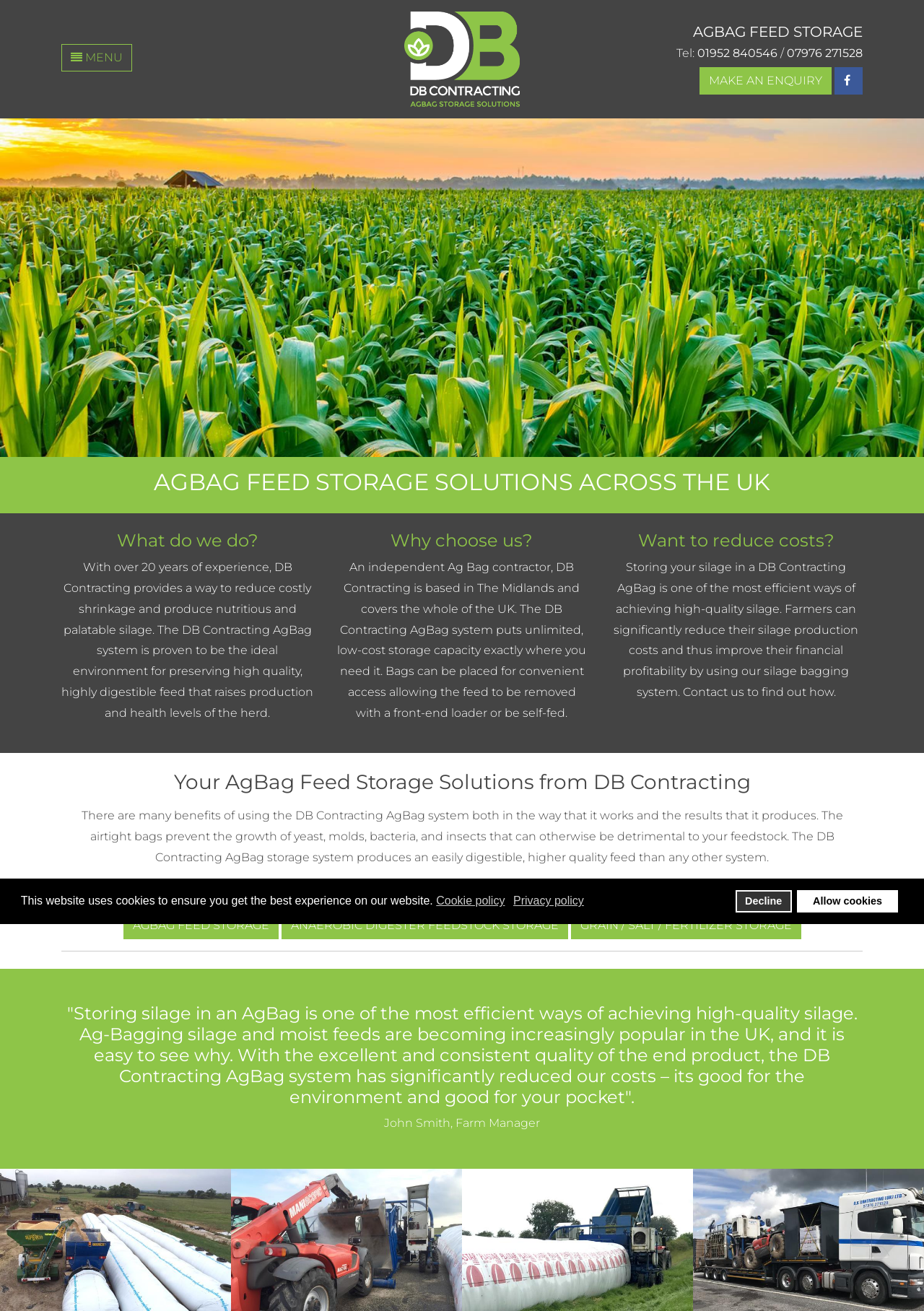Identify the bounding box of the HTML element described here: "parent_node: AGBAG FEED STORAGE aria-label="facebook"". Provide the coordinates as four float numbers between 0 and 1: [left, top, right, bottom].

[0.903, 0.051, 0.934, 0.072]